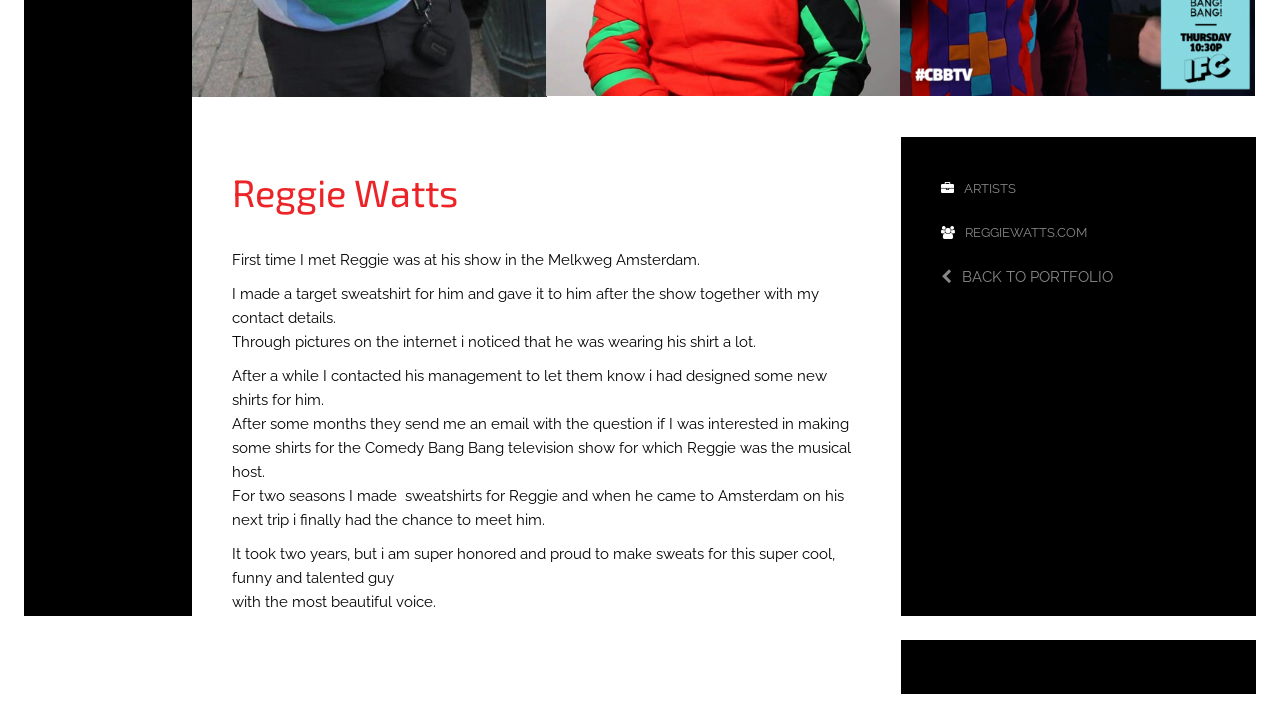Based on the element description, predict the bounding box coordinates (top-left x, top-left y, bottom-right x, bottom-right y) for the UI element in the screenshot: Back to Portfolio

[0.735, 0.373, 0.87, 0.398]